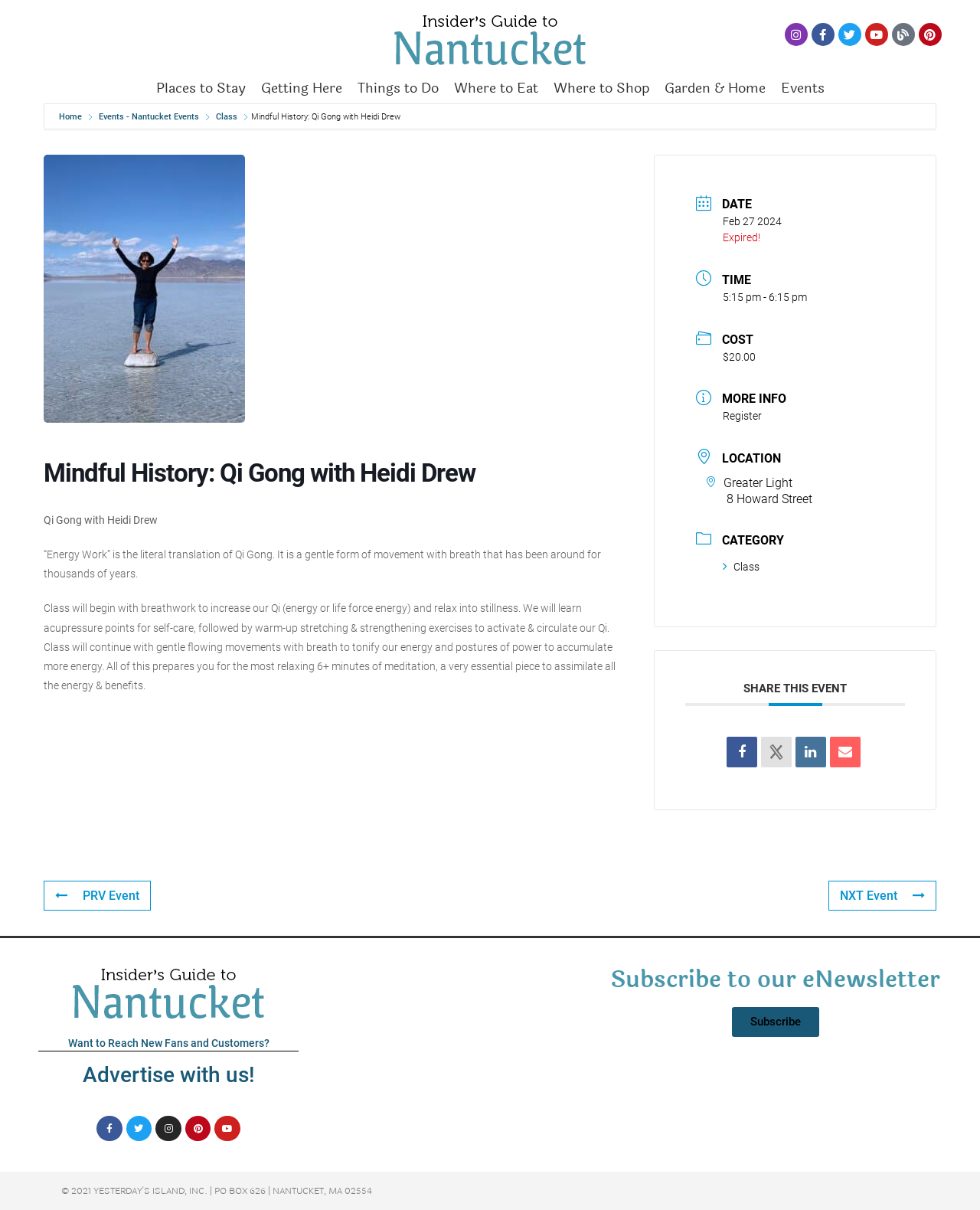Identify the bounding box coordinates for the element you need to click to achieve the following task: "View more information about the event". Provide the bounding box coordinates as four float numbers between 0 and 1, in the form [left, top, right, bottom].

[0.71, 0.337, 0.912, 0.351]